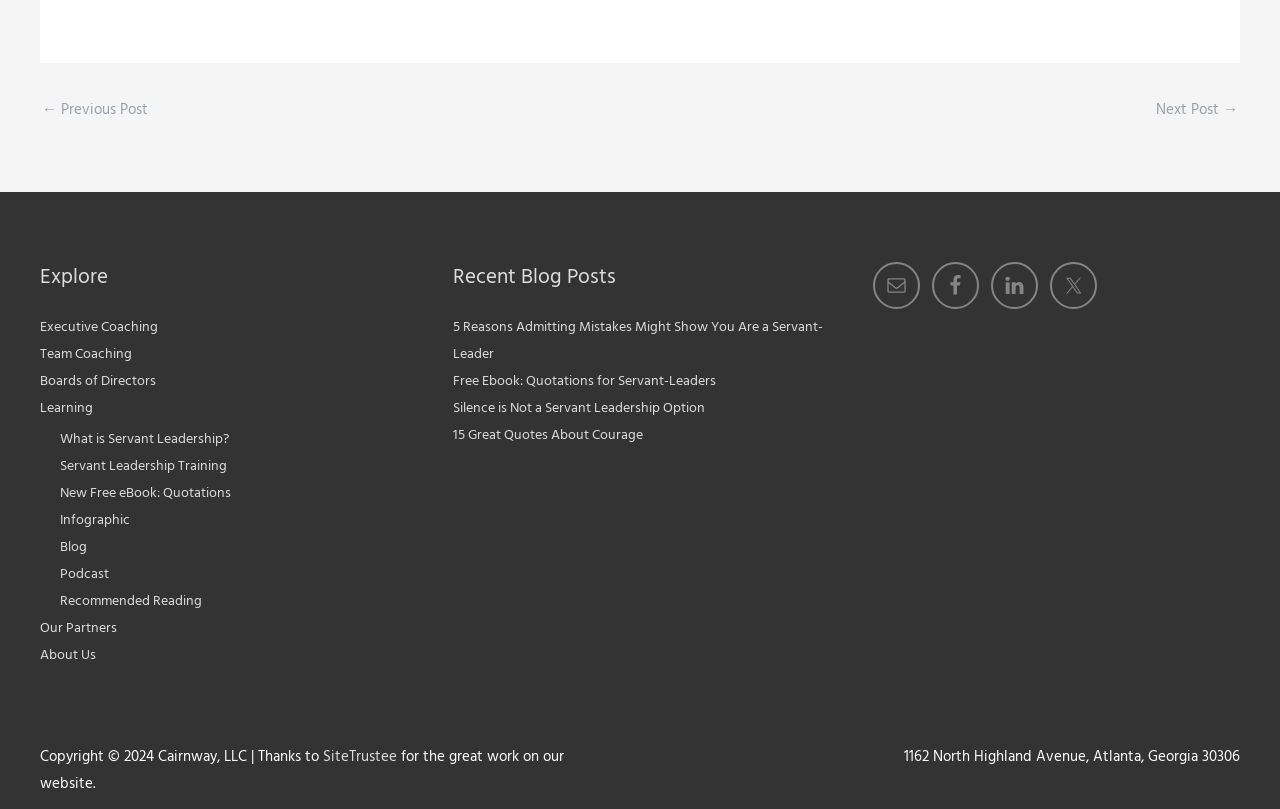What is the company name mentioned in the copyright notice?
Please look at the screenshot and answer in one word or a short phrase.

Cairnway, LLC